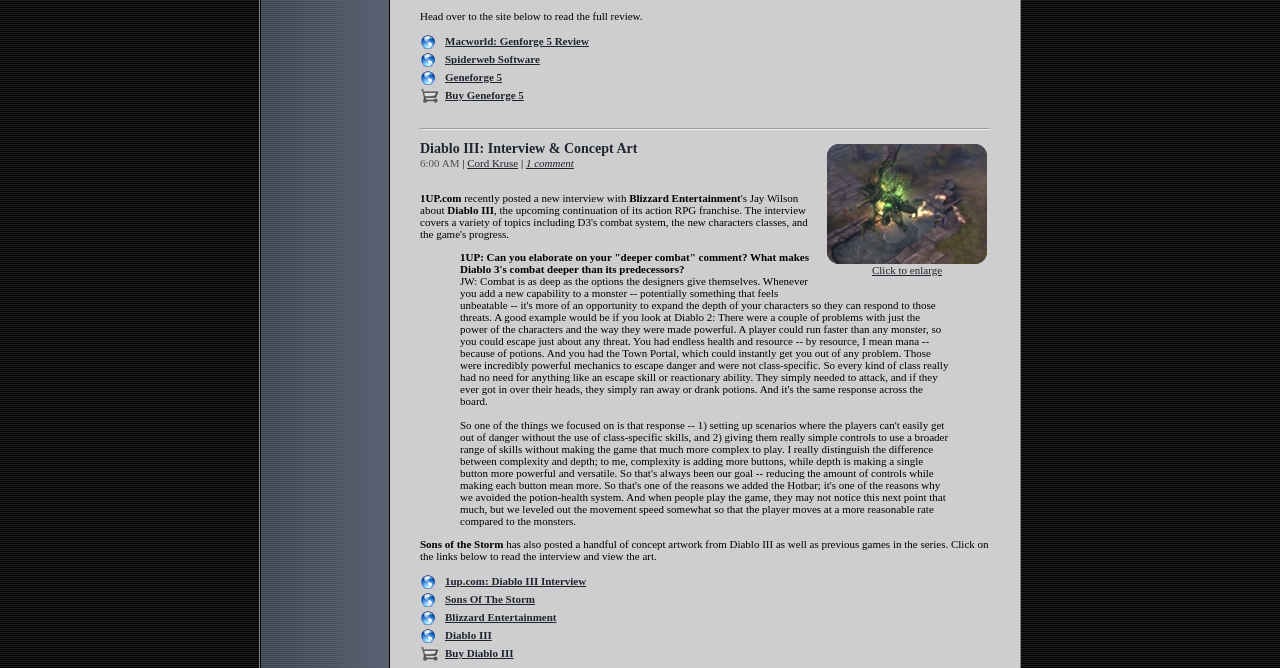What is the name of the concept artwork website mentioned? Look at the image and give a one-word or short phrase answer.

Sons of the Storm